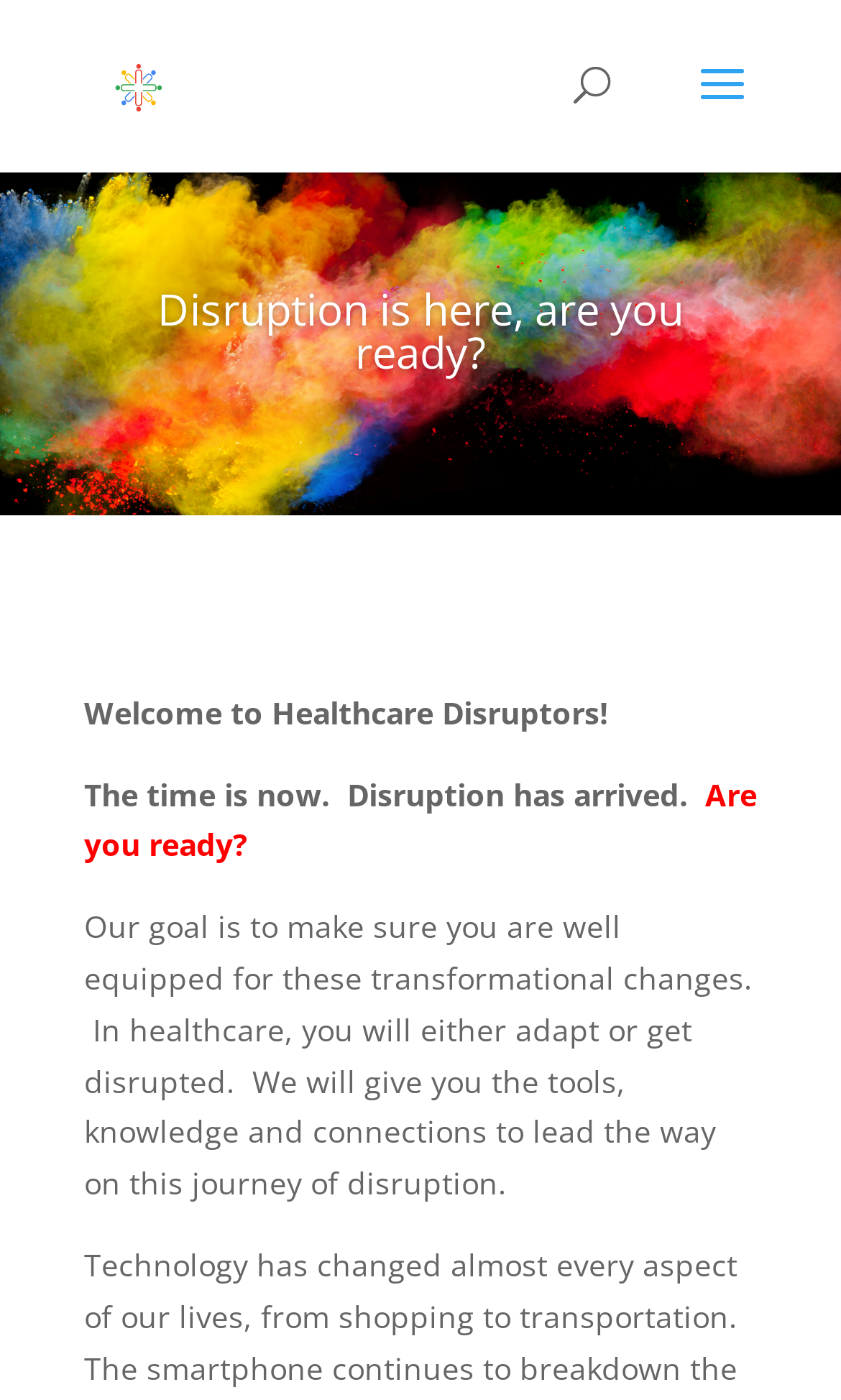Is there an image on the webpage?
Using the information from the image, answer the question thoroughly.

I can see an image element with the text content 'Healthcare Disruptors', and its bounding box coordinates indicate that it is located at the top of the page, which suggests that it is a logo or a header image.